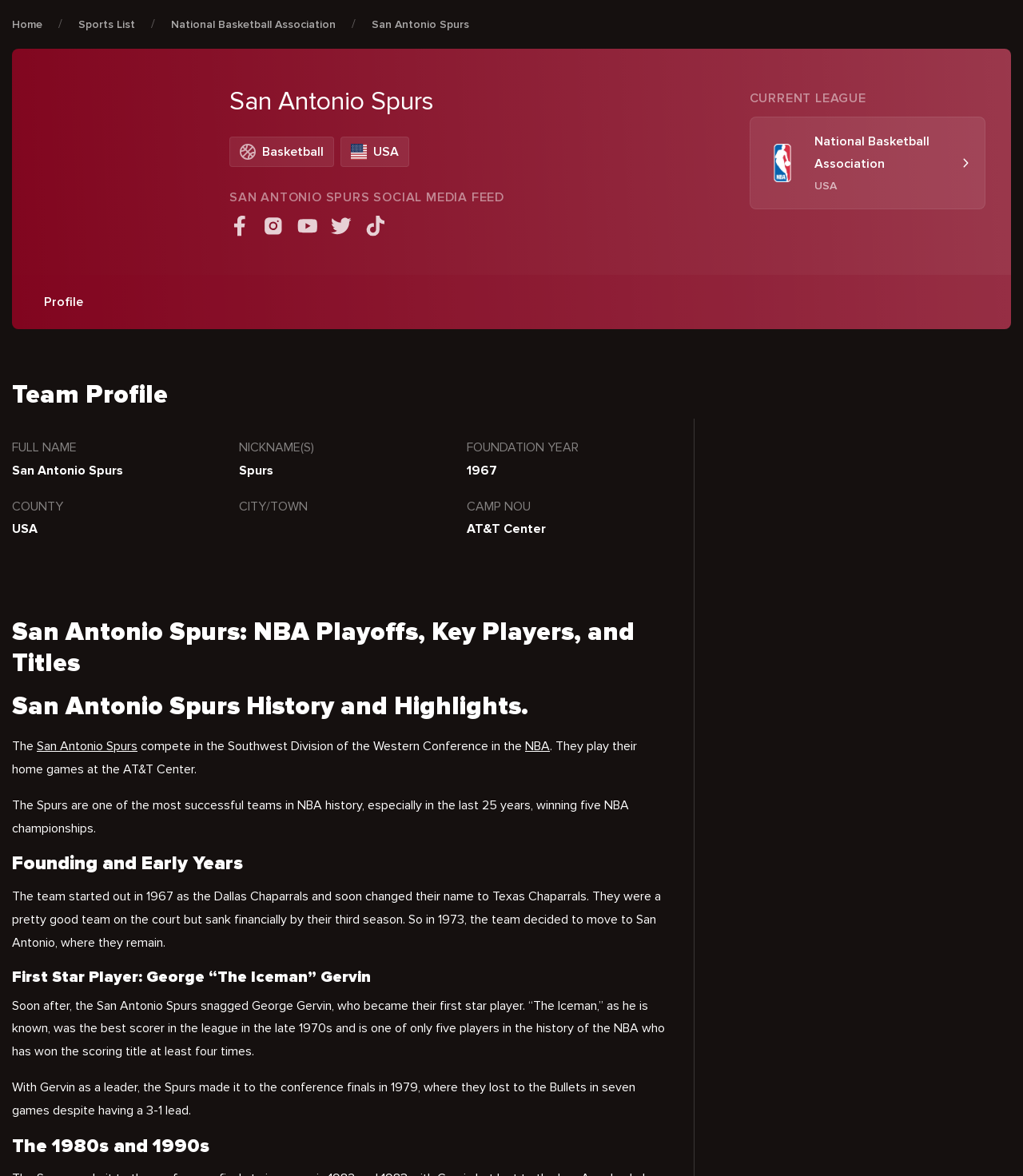What is the name of the team? Examine the screenshot and reply using just one word or a brief phrase.

San Antonio Spurs